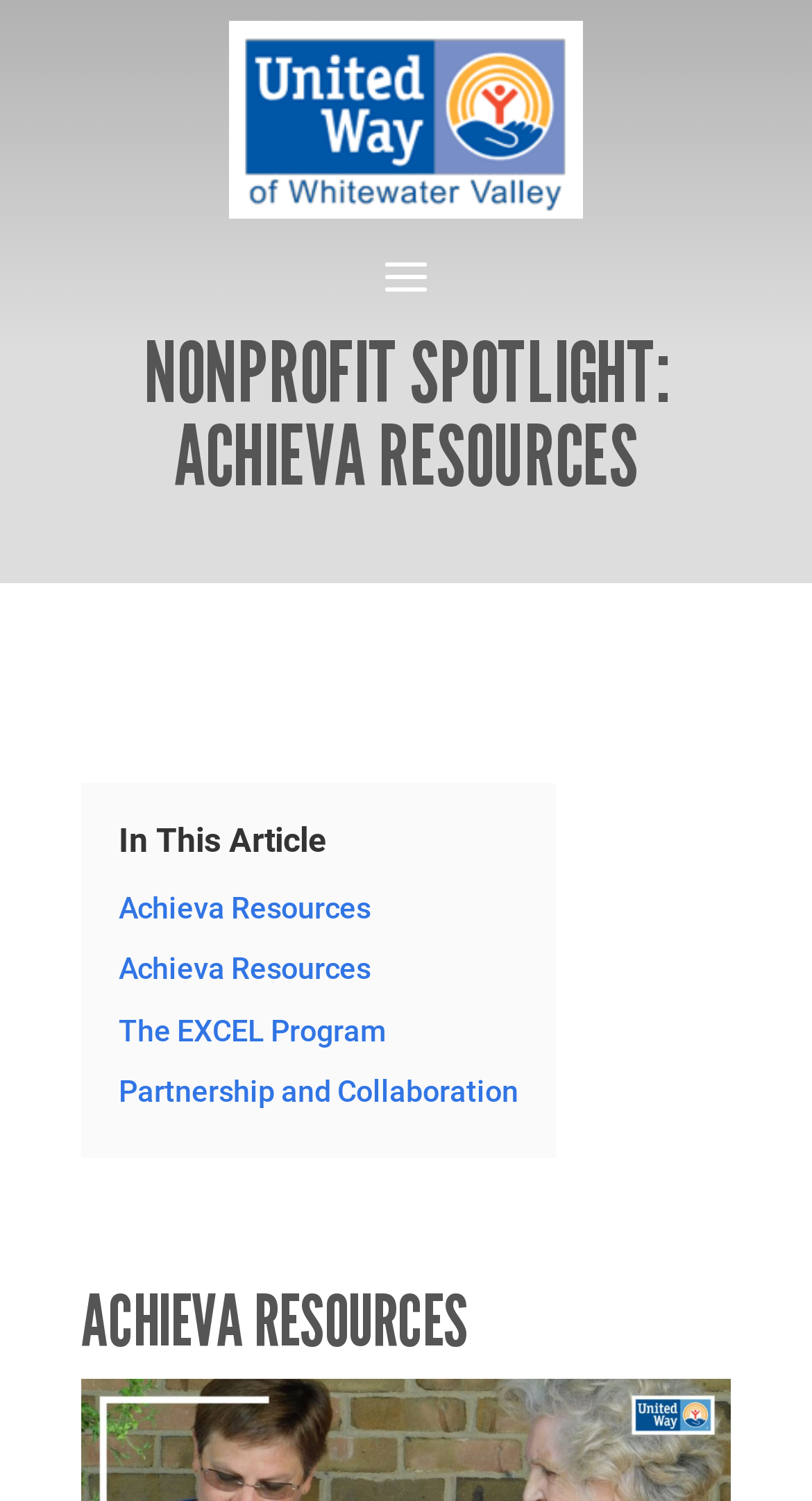Provide the bounding box coordinates of the HTML element described as: "The EXCEL Program". The bounding box coordinates should be four float numbers between 0 and 1, i.e., [left, top, right, bottom].

[0.146, 0.675, 0.474, 0.699]